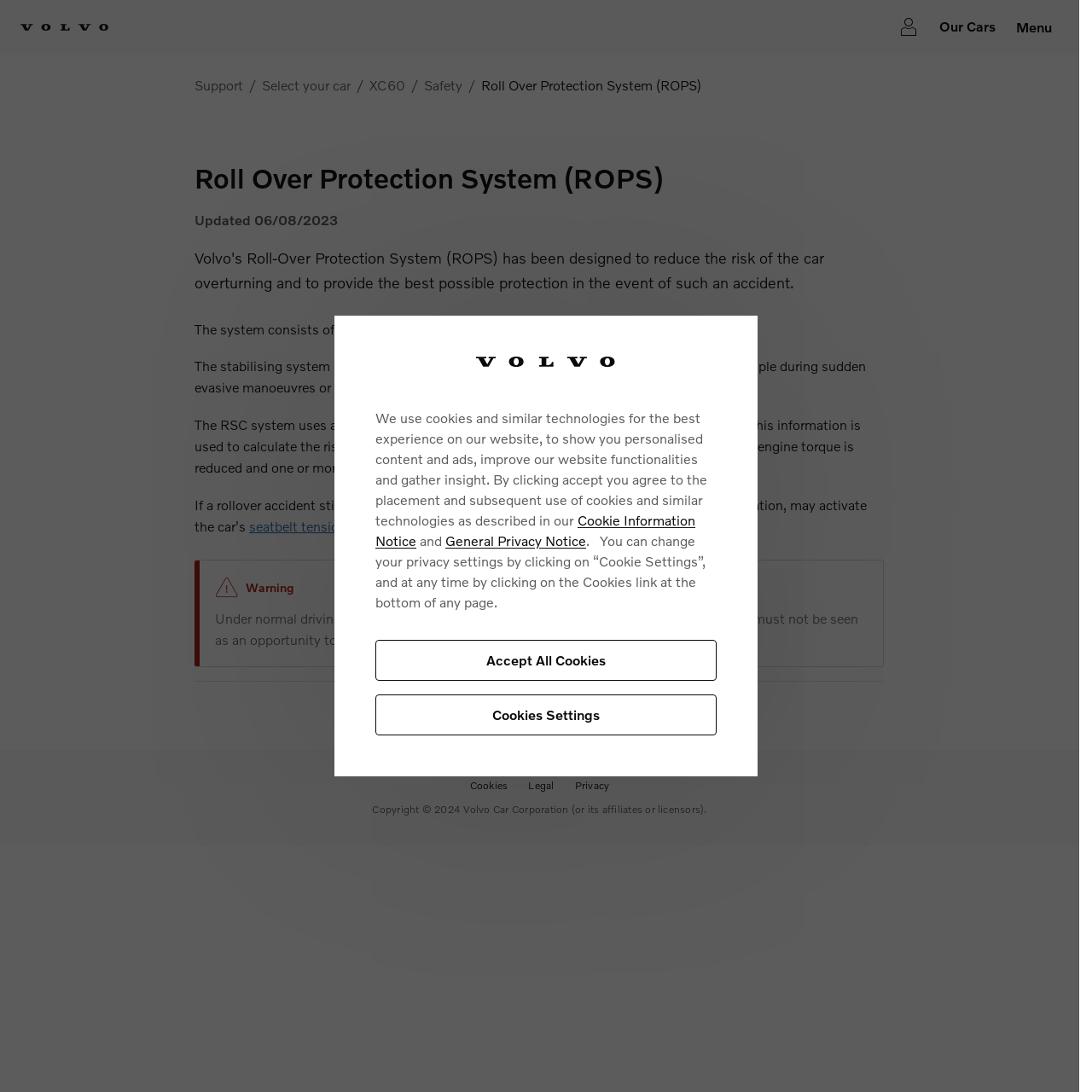What is the copyright year mentioned at the bottom of the page?
Using the screenshot, give a one-word or short phrase answer.

2024